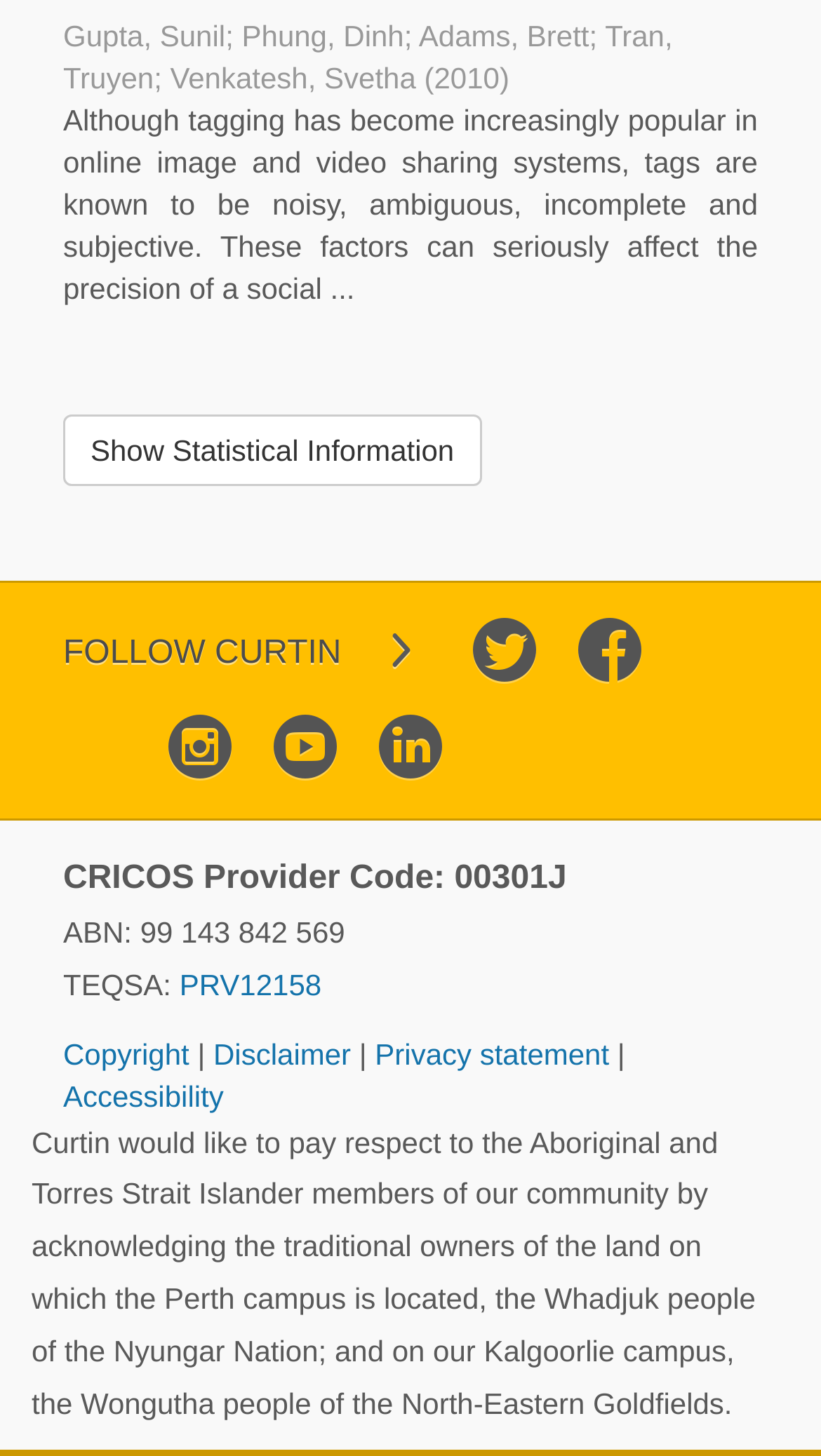Based on what you see in the screenshot, provide a thorough answer to this question: What is the name of the people acknowledged by Curtin?

Curtin acknowledges the traditional owners of the land on which the Perth campus is located, which are the Whadjuk people of the Nyungar Nation.